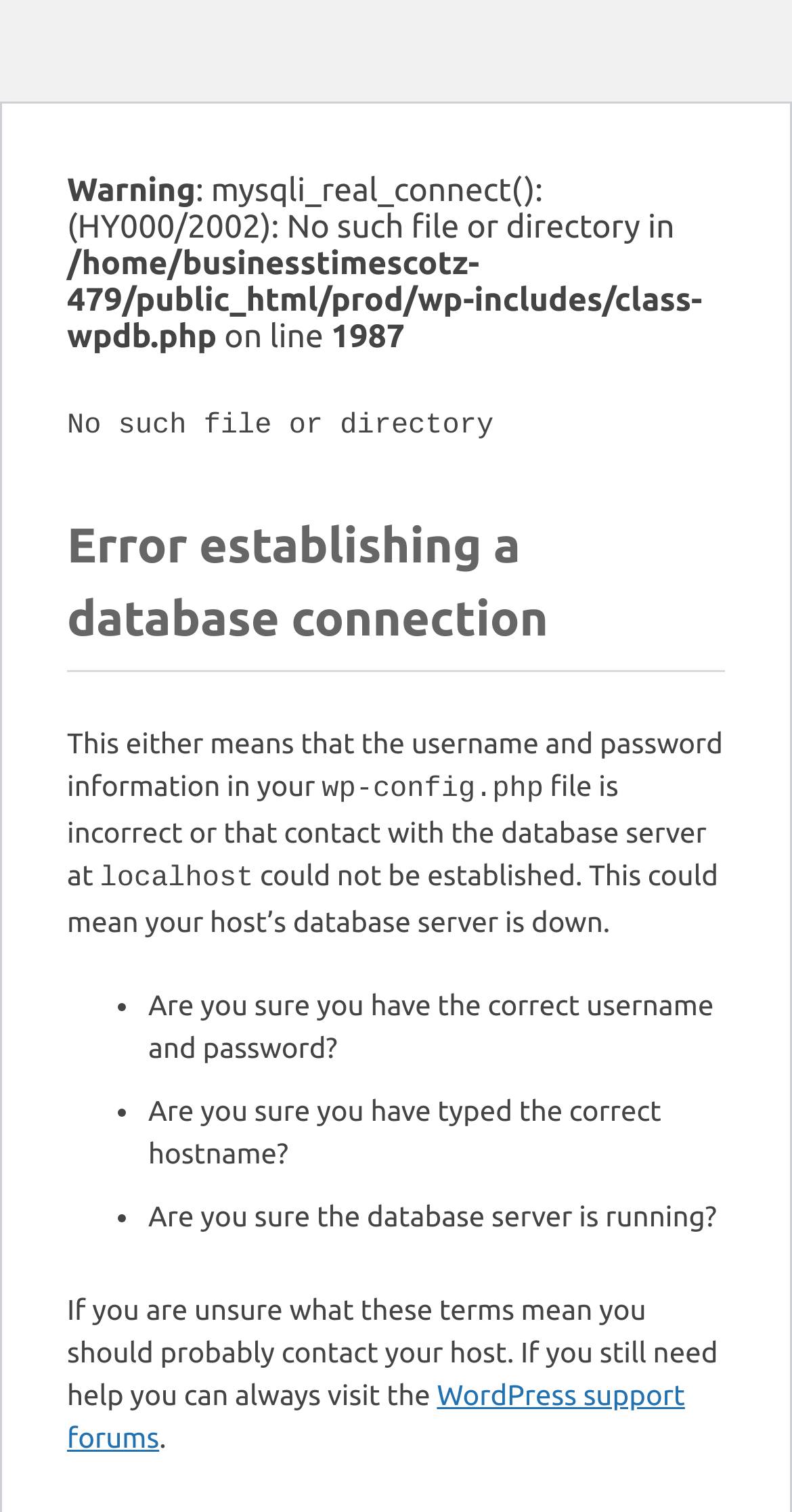Offer an extensive depiction of the webpage and its key elements.

The webpage displays an error message with a warning sign at the top, indicating a critical issue. Below the warning sign, there is a detailed error message explaining the problem, which is an error establishing a database connection. The error message is divided into several paragraphs, with the first paragraph describing the issue and the subsequent paragraphs providing possible causes and solutions.

On the top-left side of the page, there is a heading that summarizes the error: "Error establishing a database connection". Below this heading, there are several lines of text explaining the possible reasons for the error, including incorrect username and password information, issues with the database server, and incorrect hostname.

The page also features a bulleted list with three items, each suggesting a potential solution to the problem. The list items are: "Are you sure you have the correct username and password?", "Are you sure you have typed the correct hostname?", and "Are you sure the database server is running?".

At the bottom of the page, there is a paragraph of text providing additional guidance, suggesting that users who are unsure about the error should contact their host. The paragraph also includes a link to the WordPress support forums, where users can seek further help.